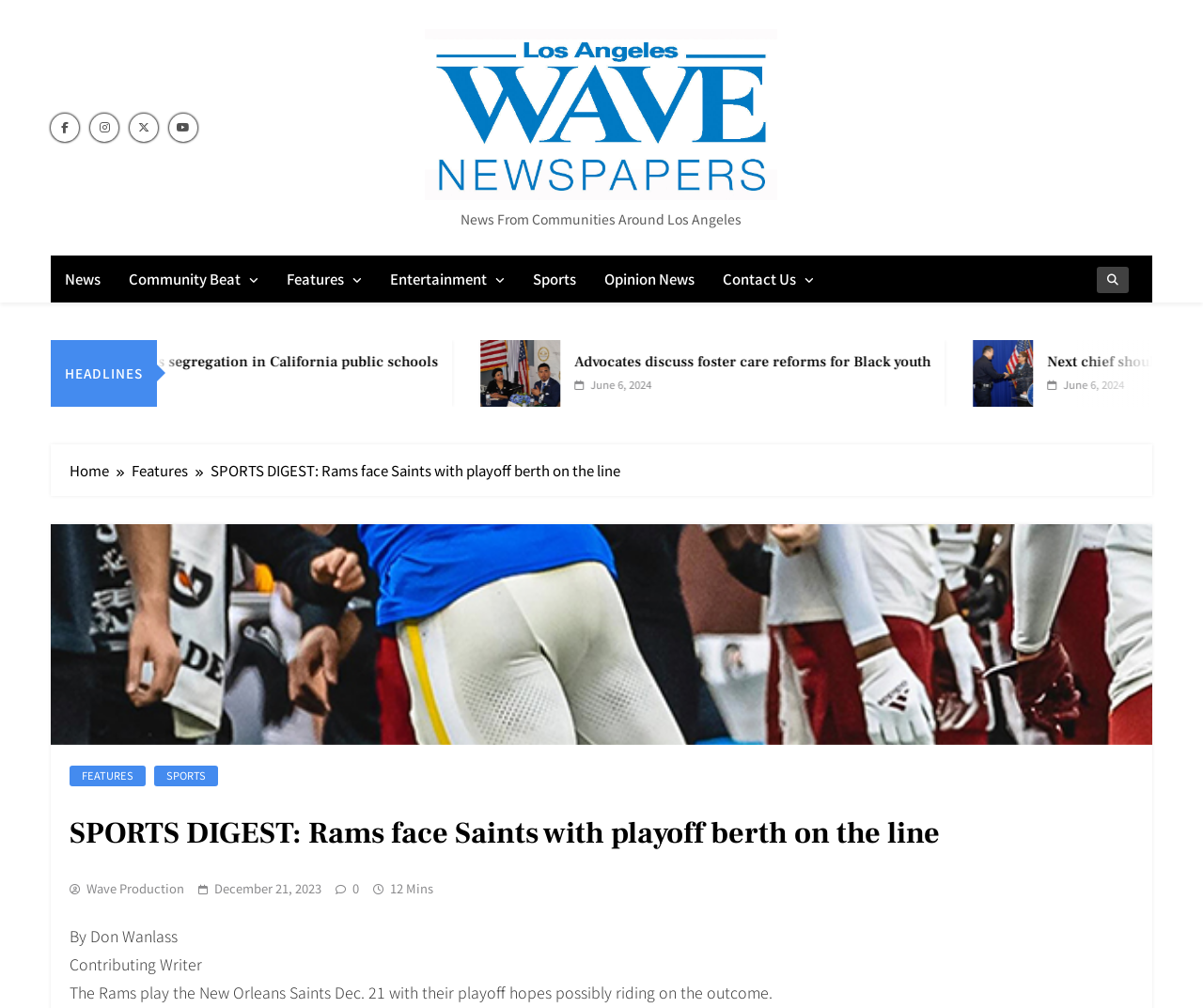Please identify the bounding box coordinates of the element's region that should be clicked to execute the following instruction: "Click the News link". The bounding box coordinates must be four float numbers between 0 and 1, i.e., [left, top, right, bottom].

[0.042, 0.254, 0.095, 0.301]